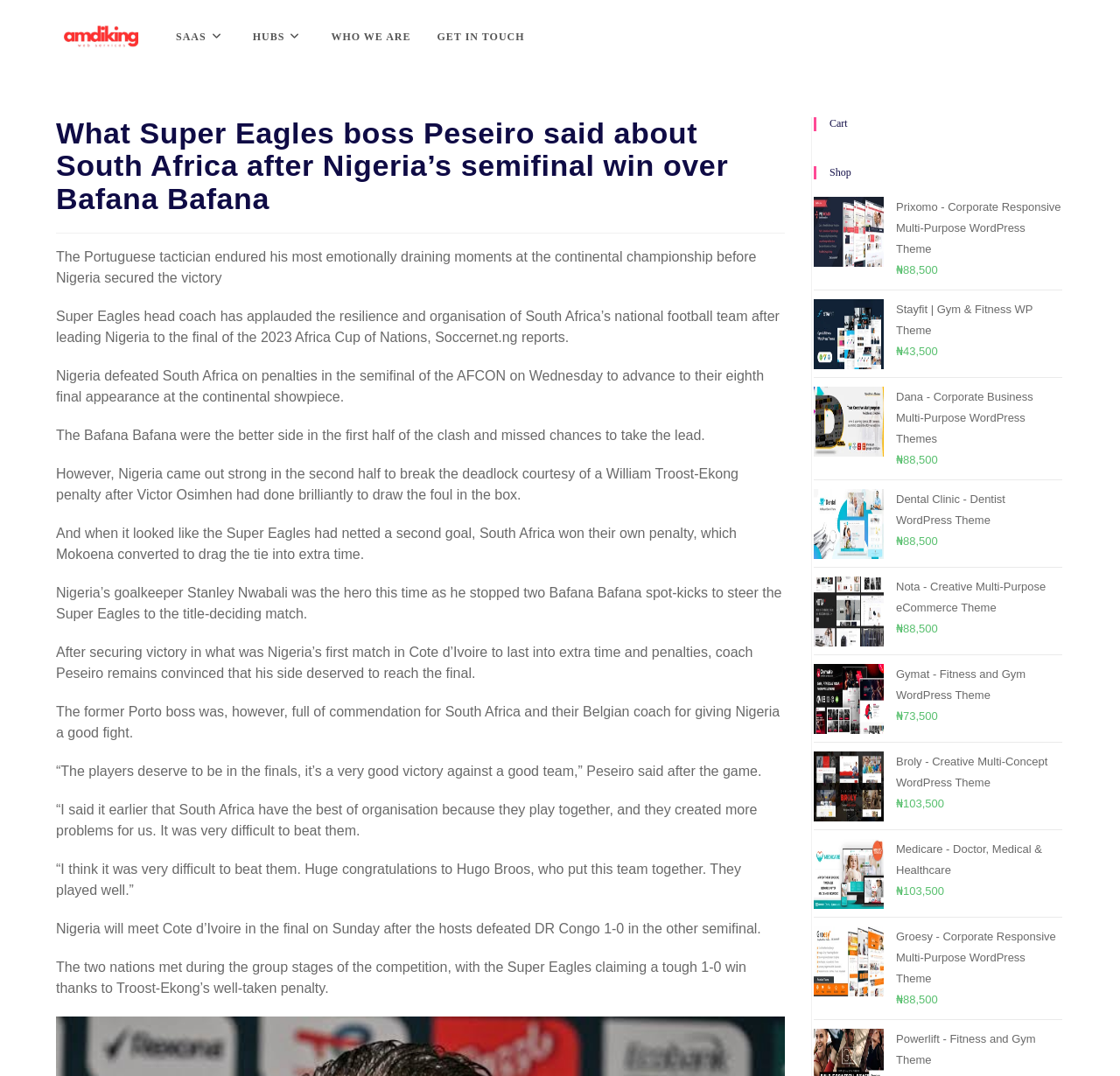Locate the bounding box coordinates of the clickable region to complete the following instruction: "Click on the SAAS link."

[0.145, 0.002, 0.214, 0.067]